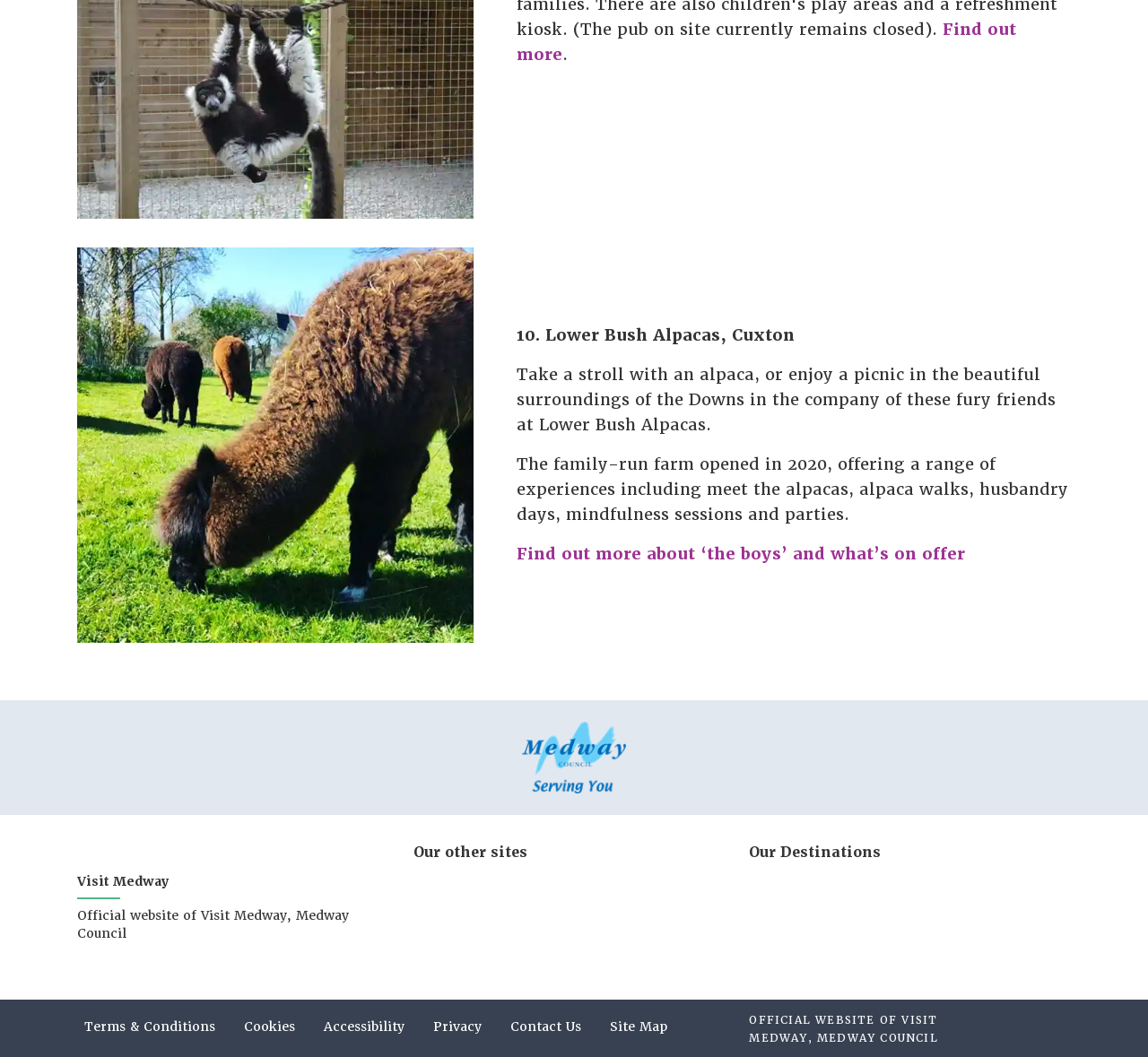Determine the bounding box coordinates for the clickable element to execute this instruction: "Find out more about alpacas". Provide the coordinates as four float numbers between 0 and 1, i.e., [left, top, right, bottom].

[0.45, 0.018, 0.885, 0.061]